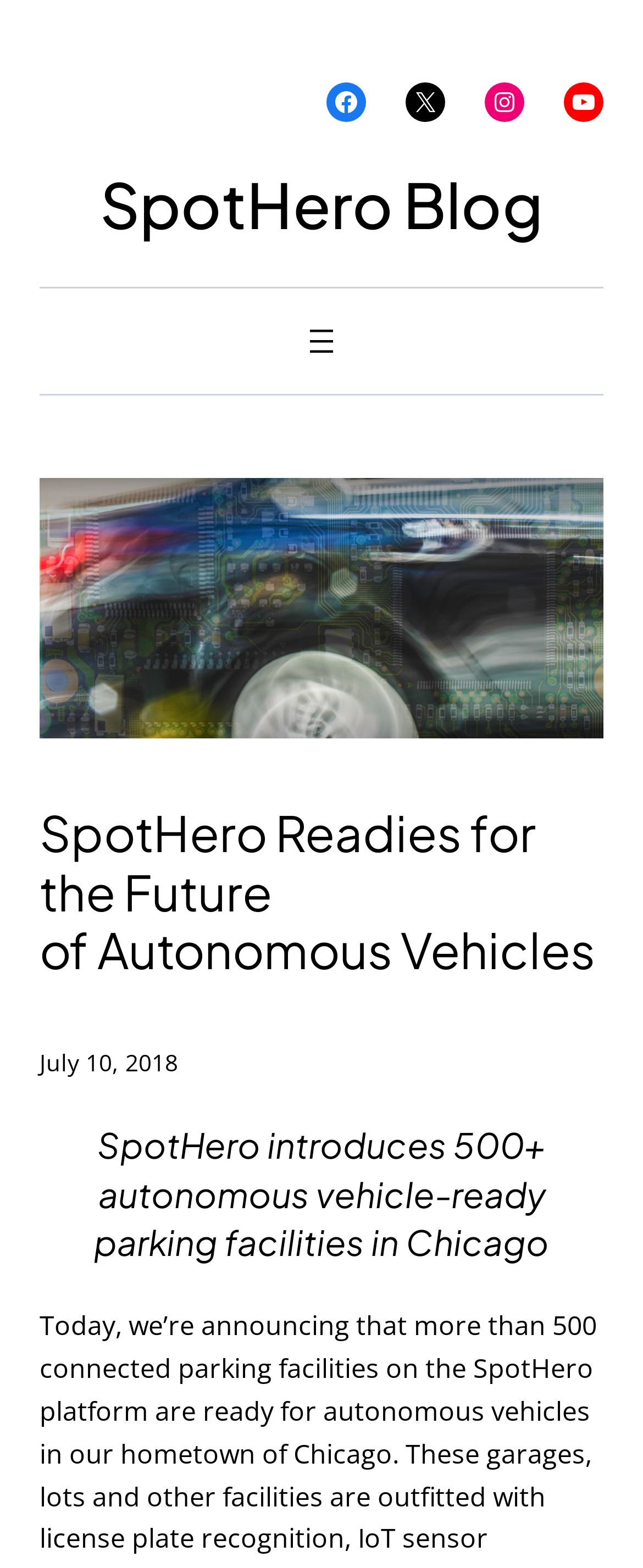Provide the bounding box coordinates for the UI element described in this sentence: "Instagram". The coordinates should be four float values between 0 and 1, i.e., [left, top, right, bottom].

[0.754, 0.053, 0.815, 0.078]